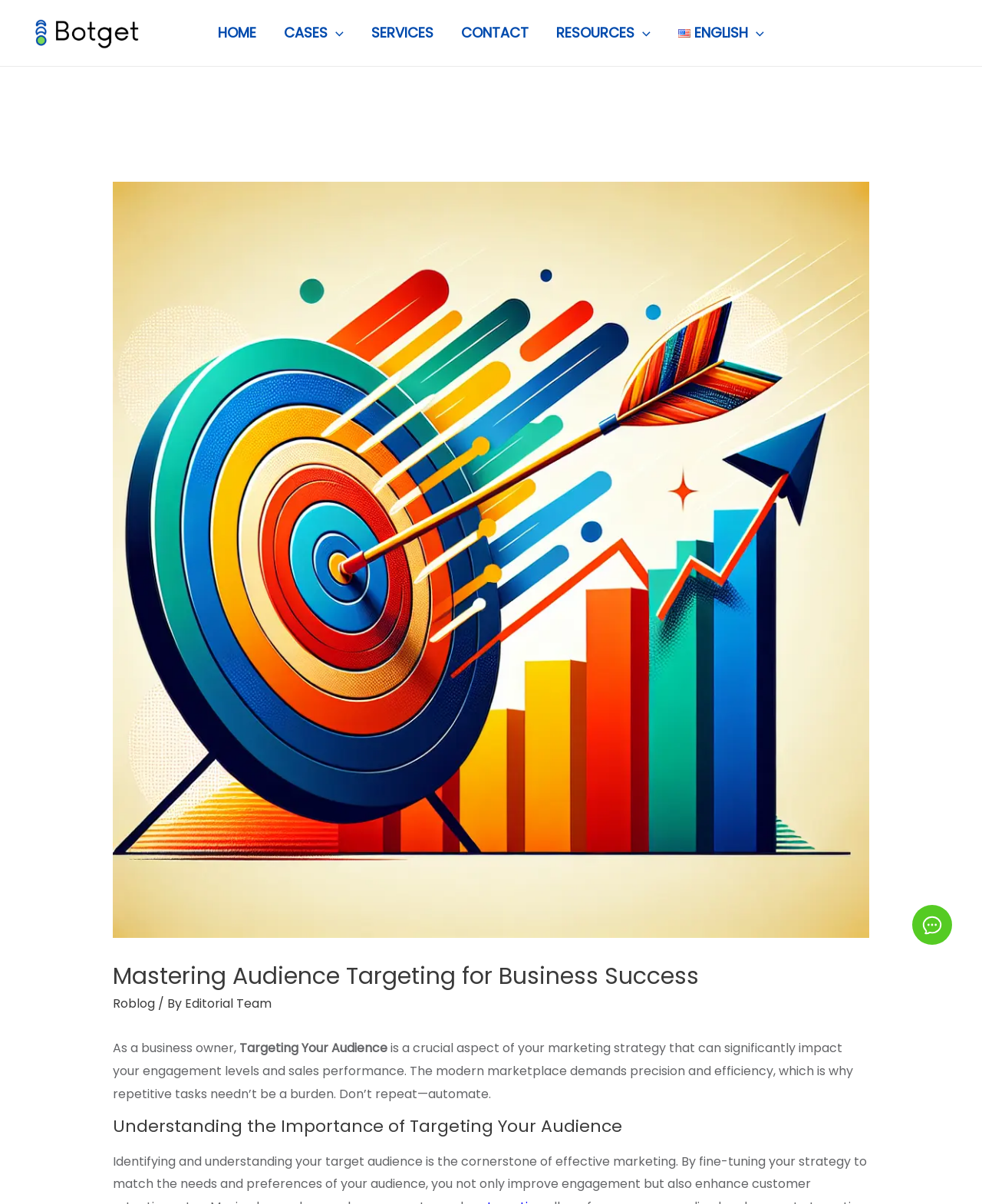What is the logo of the website?
Look at the image and respond with a one-word or short phrase answer.

BOTGET-LOGO